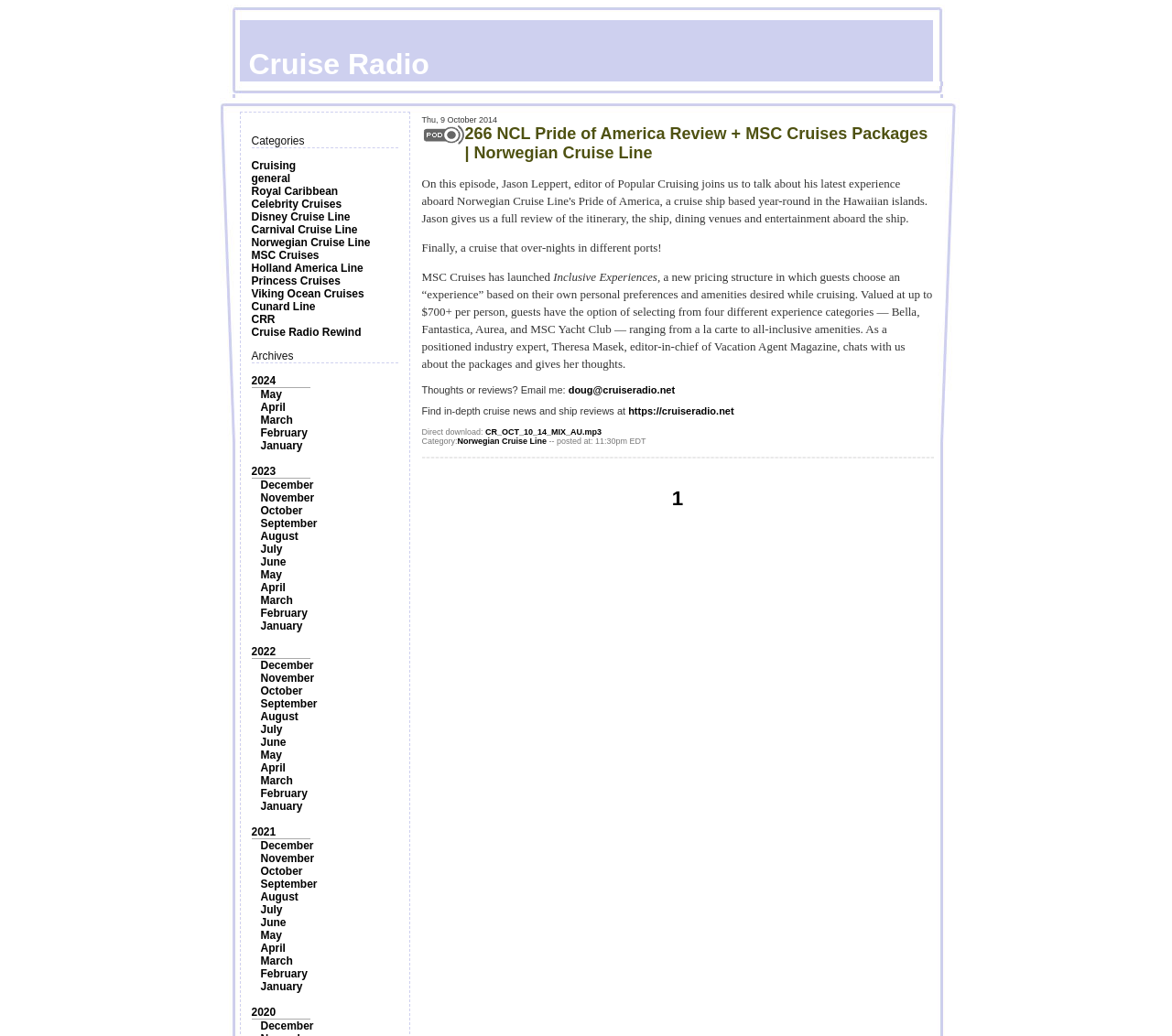Identify the bounding box coordinates of the clickable section necessary to follow the following instruction: "Learn more about Ebon crane". The coordinates should be presented as four float numbers from 0 to 1, i.e., [left, top, right, bottom].

None